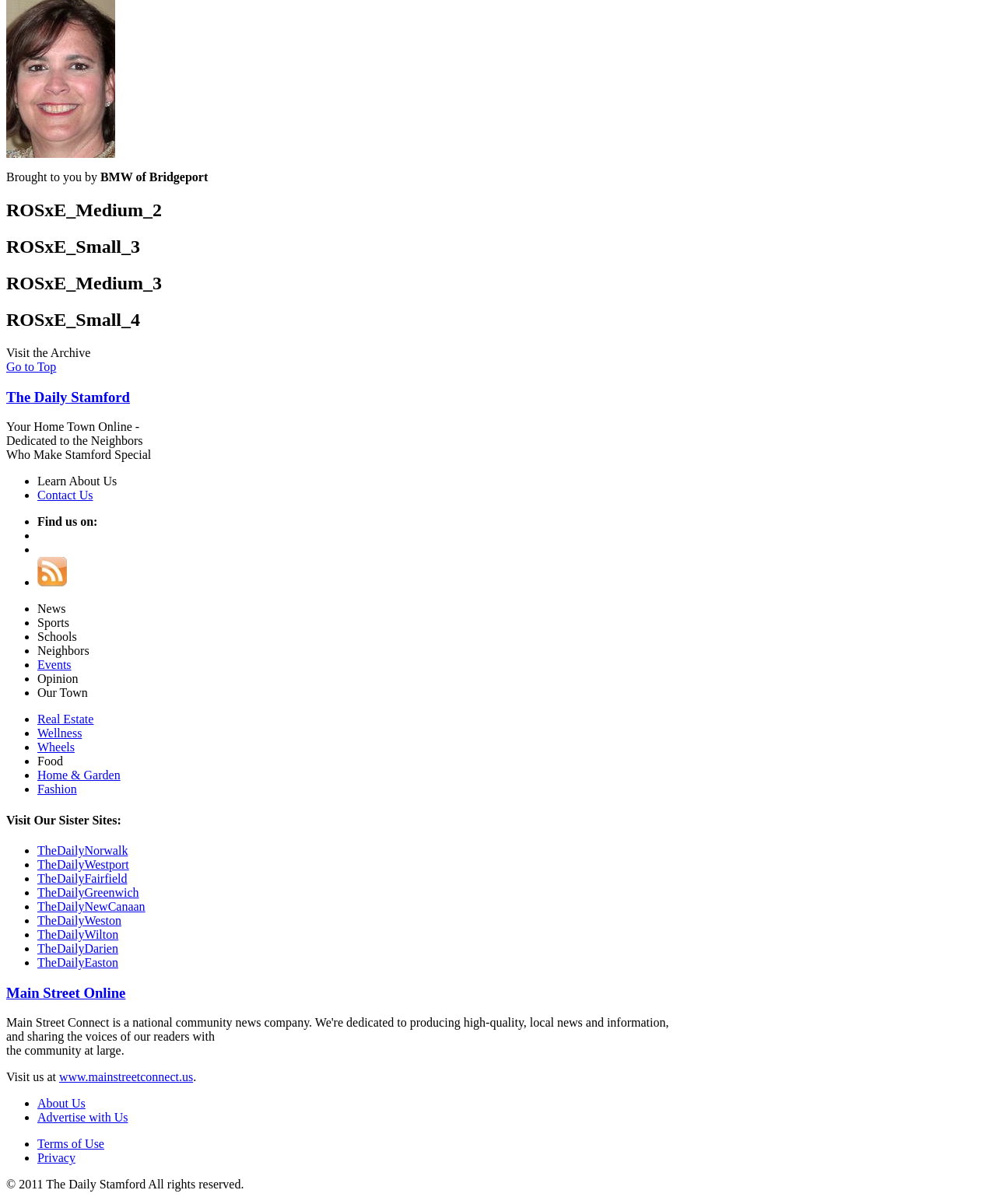What is the name of the website?
Using the information presented in the image, please offer a detailed response to the question.

I found the name of the website by looking at the heading element with the text 'The Daily Stamford' which is located at the top of the webpage.